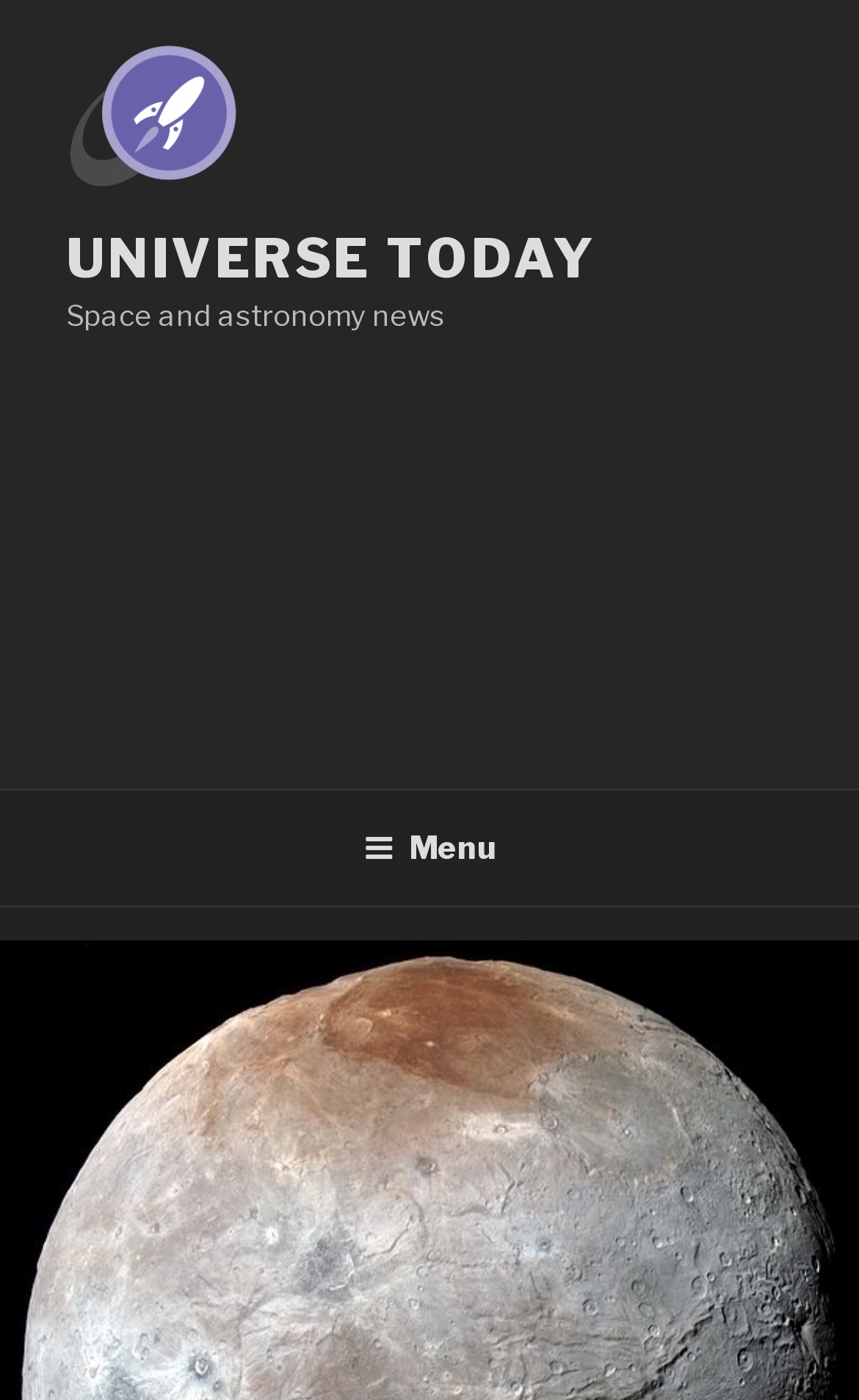Identify the bounding box coordinates for the UI element described by the following text: "Menu". Provide the coordinates as four float numbers between 0 and 1, in the format [left, top, right, bottom].

[0.386, 0.567, 0.614, 0.644]